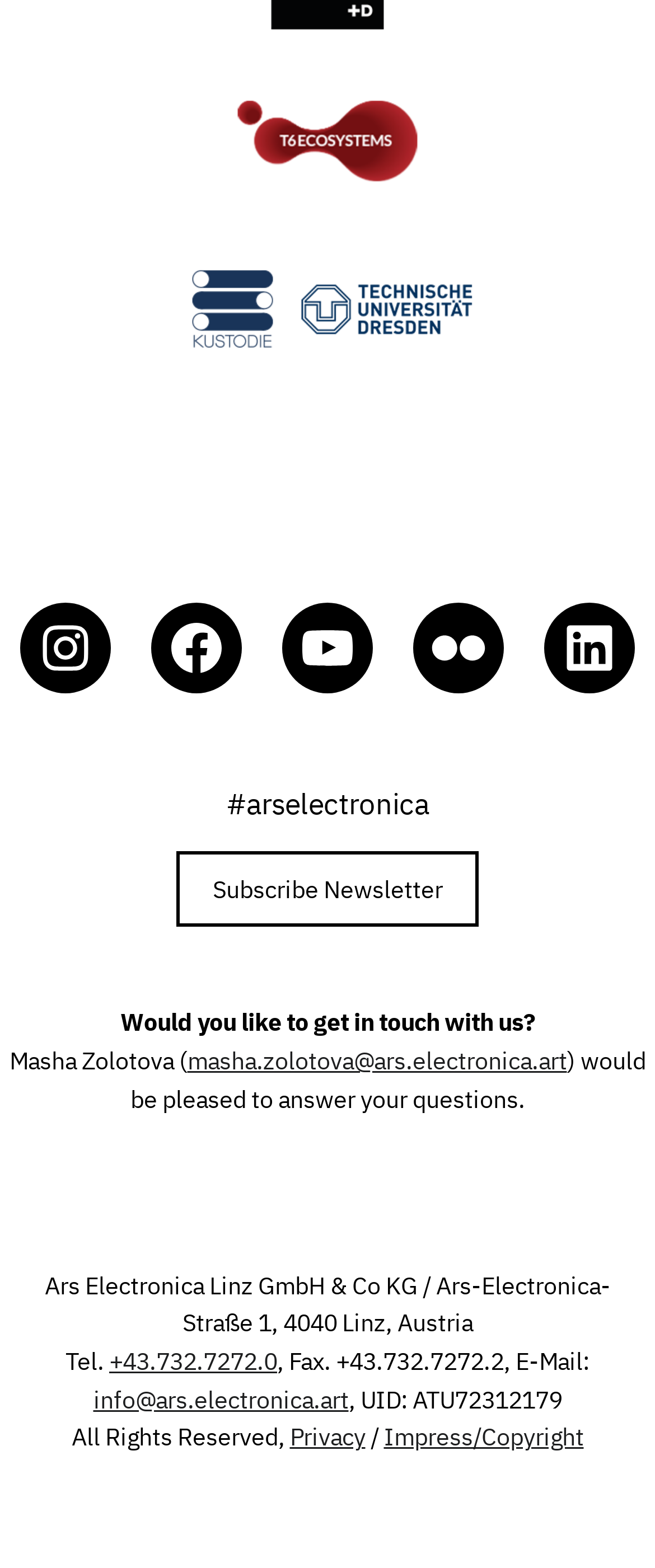Answer the following query concisely with a single word or phrase:
What social media platforms are available?

Instagram, Facebook, YouTube, Flickr, LinkedIn